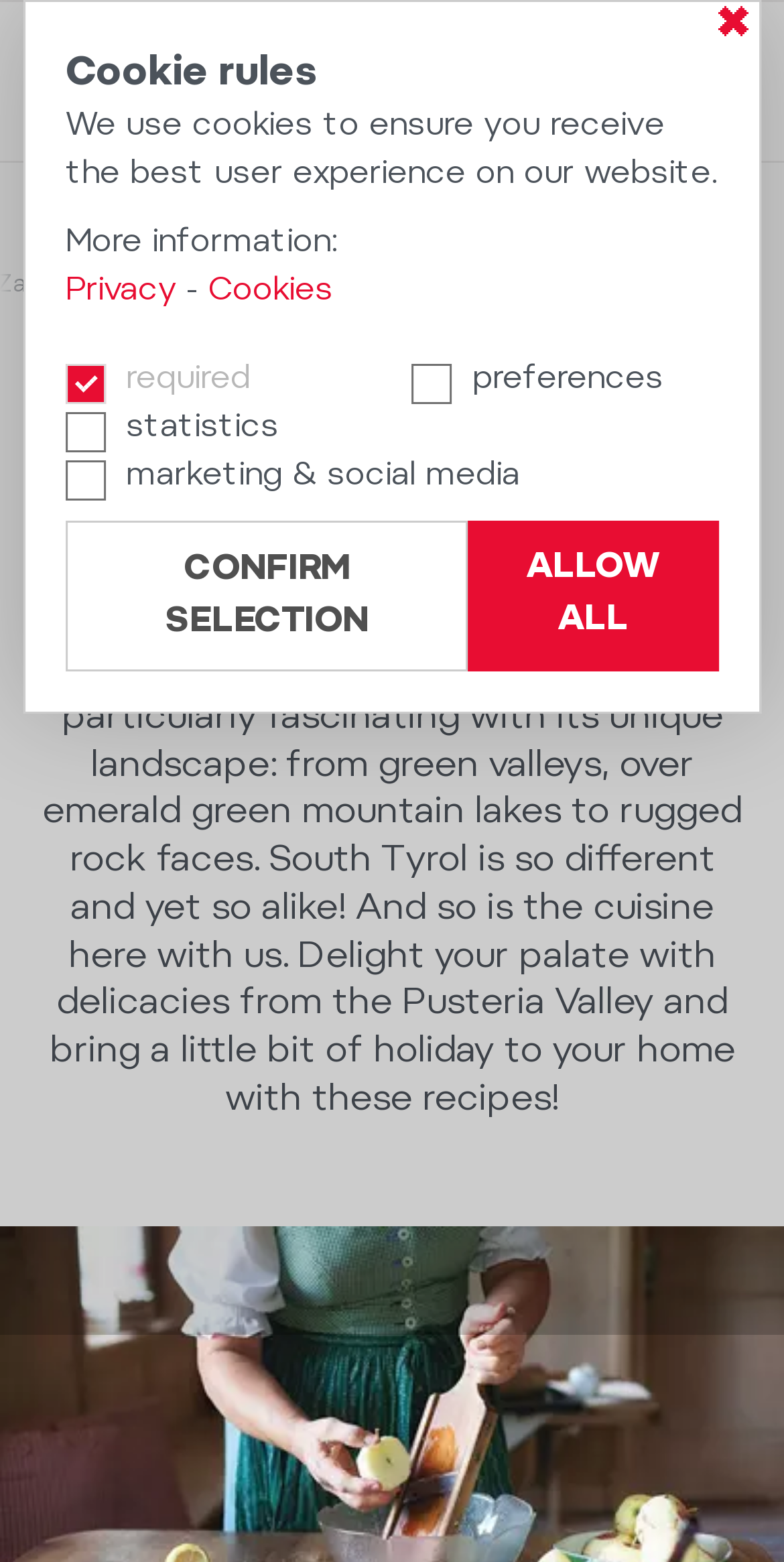Offer an in-depth caption of the entire webpage.

The webpage is about Pusteria Valley Cuisine in the 3 Zinnen Dolomites region. At the top left, there is a logo image and a link. To the right of the logo, there are three links: "MENU", "Stories", and "The South Tyrolean cuisine". Below the logo, there are two headings: "INSIGHT INTO THE ORIGINAL" and "PUSTERIA VALLEY CUISINE". 

Under the headings, there is a paragraph of text that describes the unique landscape of the 3 Zinnen Dolomites region and the cuisine of South Tyrol. The text also invites readers to try recipes from the Pusteria Valley. 

At the top right, there is a small link with a "✖" symbol. Below the main text, there is a section about cookie rules, which includes several static text elements and links to "Privacy" and "Cookies". There are also four checkboxes for managing cookie preferences, with options for "required", "preferences", "statistics", and "marketing & social media". Two buttons, "CONFIRM SELECTION" and "ALLOW ALL", are located at the bottom of this section.